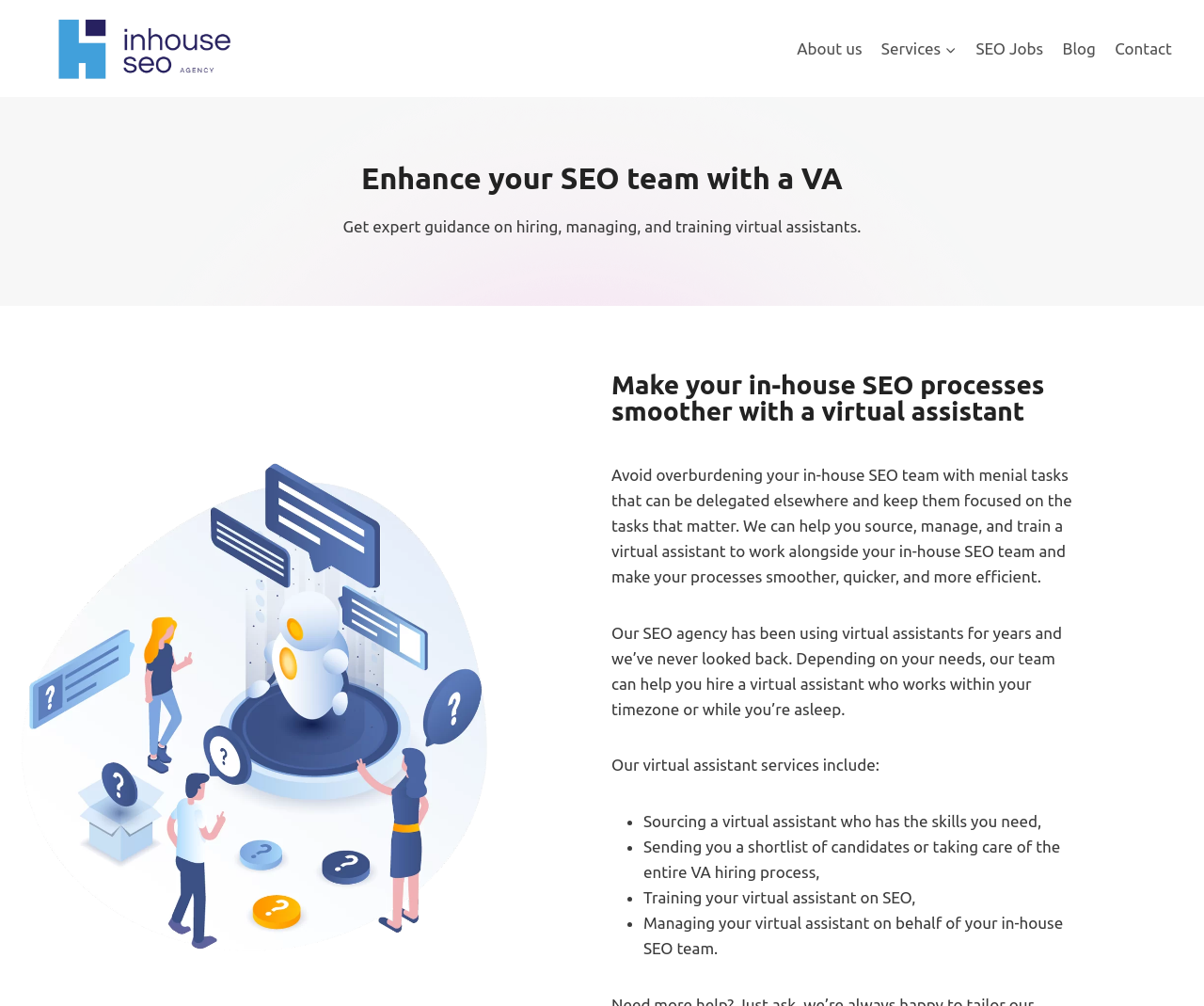Write an extensive caption that covers every aspect of the webpage.

The webpage is about enhancing an SEO team with a virtual assistant. At the top left, there is a link to "Inhouse SEO agency" accompanied by an image with the same name. On the top right, there is a primary navigation menu with links to "About us", "Services", "SEO Jobs", "Blog", and "Contact".

Below the navigation menu, there is a heading that reads "Enhance your SEO team with a VA". Next to it, there is a brief description stating "Get expert guidance on hiring, managing, and training virtual assistants." 

On the left side of the page, there is a large figure with an image related to "Hiring Virtual Assistants". To the right of the image, there is a heading that says "Make your in-house SEO processes smoother with a virtual assistant". 

Below the heading, there are three paragraphs of text. The first paragraph explains how a virtual assistant can help an in-house SEO team by delegating menial tasks. The second paragraph shares the experience of the SEO agency in using virtual assistants. The third paragraph lists the services offered, including sourcing a virtual assistant, sending a shortlist of candidates, training the virtual assistant on SEO, and managing the virtual assistant on behalf of the in-house SEO team. Each service is marked with a bullet point.